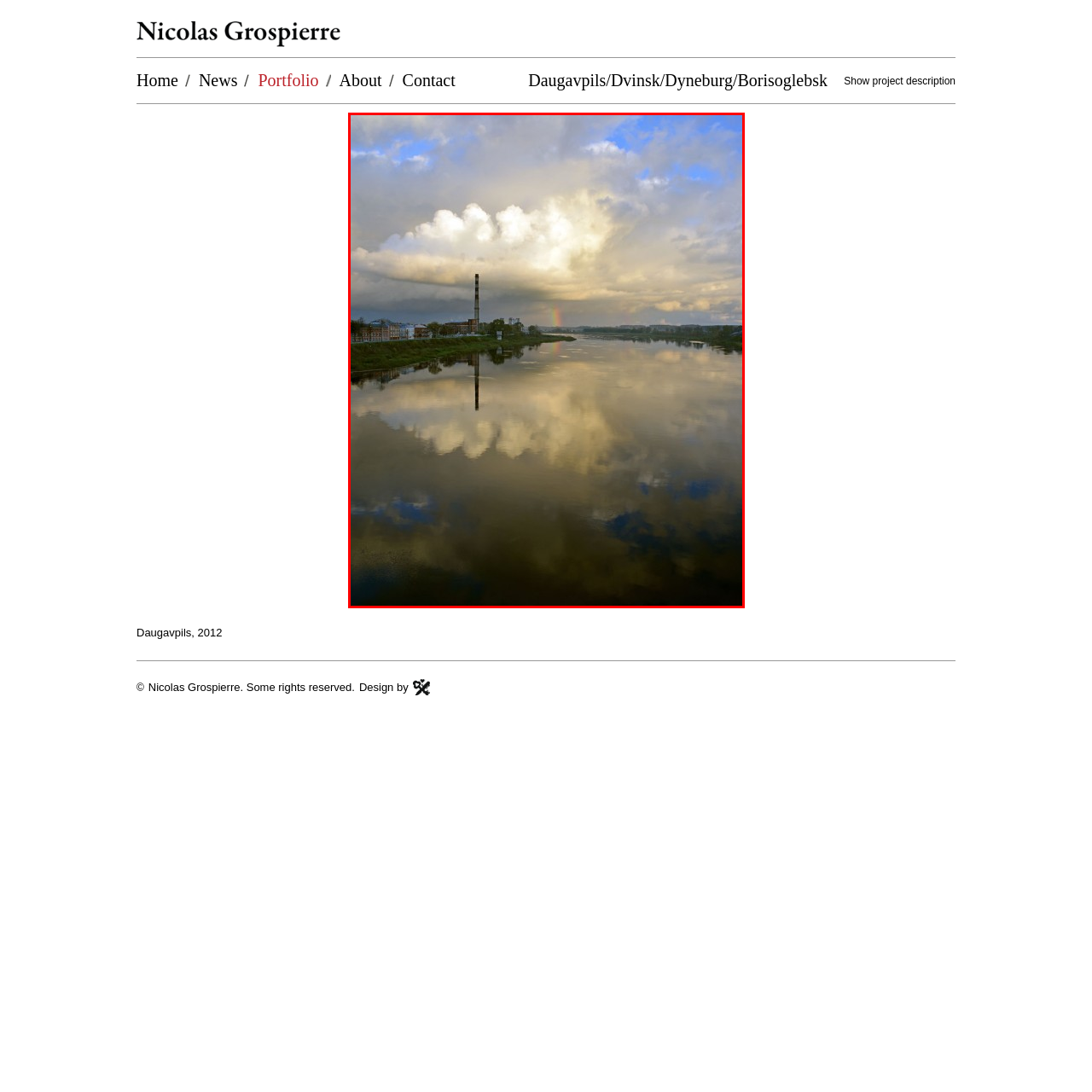Give an in-depth explanation of the image captured within the red boundary.

The image titled "Photo #1 by Nicolas Grospierre" captures a serene landscape of Daugavpils in 2012. The scene features a river reflecting the dramatic clouds overhead, illuminated by soft evening light. On the left, a towering smokestack rises against the backdrop of an industrial area, hinting at the region's historical significance. In the distance, a faint rainbow arcs across the horizon, adding a splash of color amidst the tranquil browns and blues of the water and sky. This photograph embodies a moment of quiet beauty, juxtaposing nature with human industry, inviting viewers to contemplate the interplay between the two.